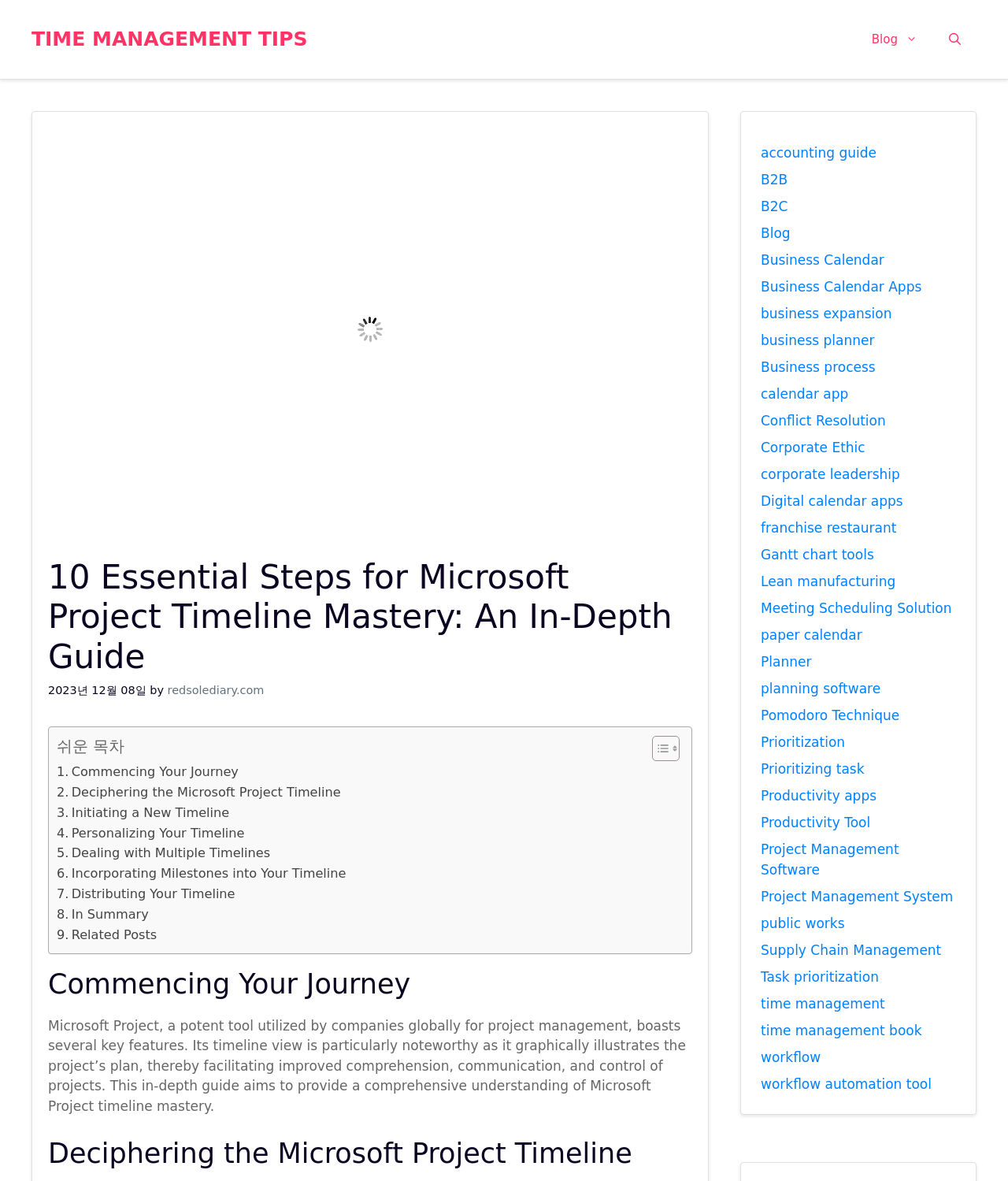Bounding box coordinates are to be given in the format (top-left x, top-left y, bottom-right x, bottom-right y). All values must be floating point numbers between 0 and 1. Provide the bounding box coordinate for the UI element described as: Incorporating Milestones into Your Timeline

[0.056, 0.731, 0.343, 0.749]